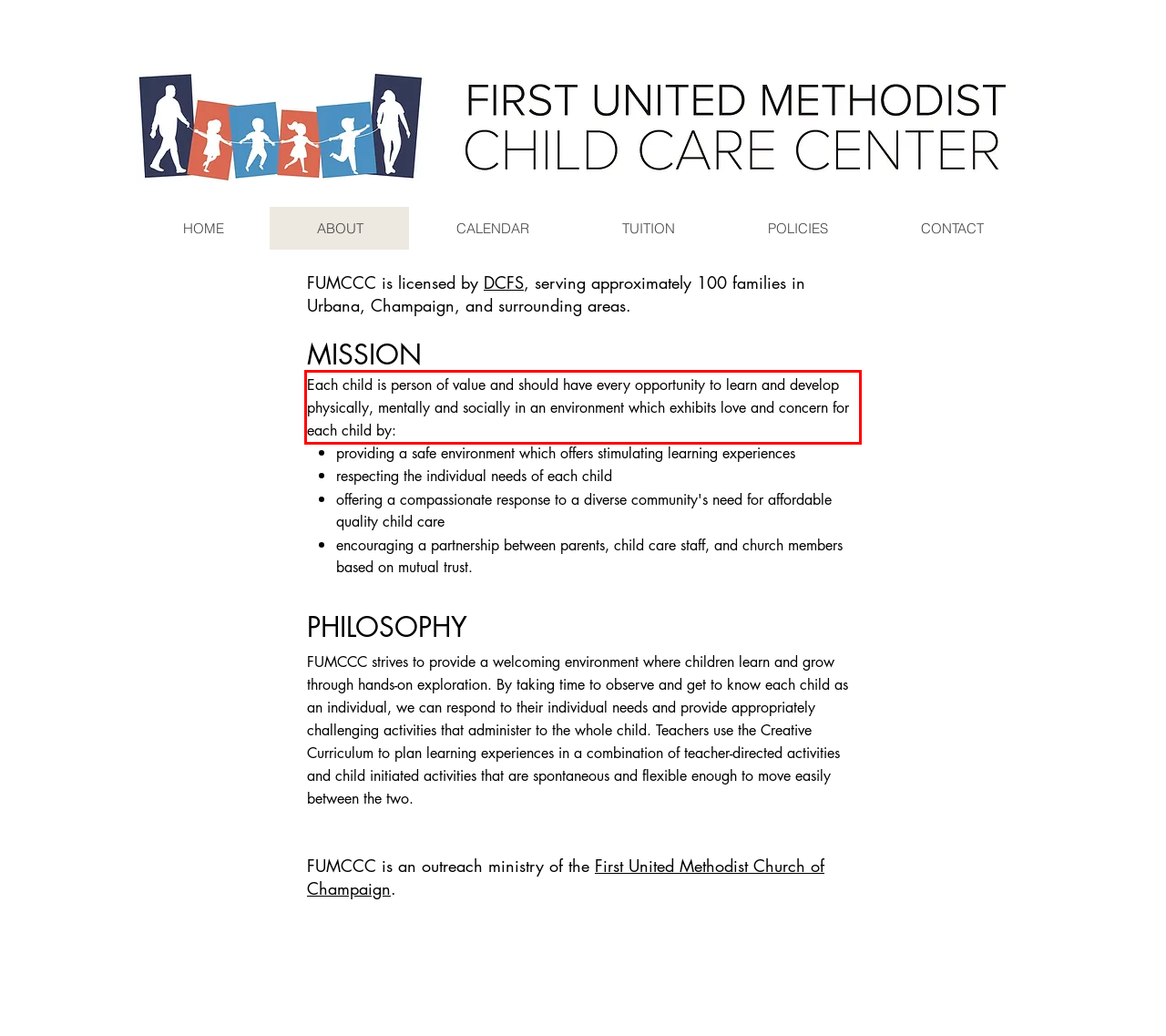Look at the screenshot of the webpage, locate the red rectangle bounding box, and generate the text content that it contains.

Each child is person of value and should have every opportunity to learn and develop physically, mentally and socially in an environment which exhibits love and concern for each child by: